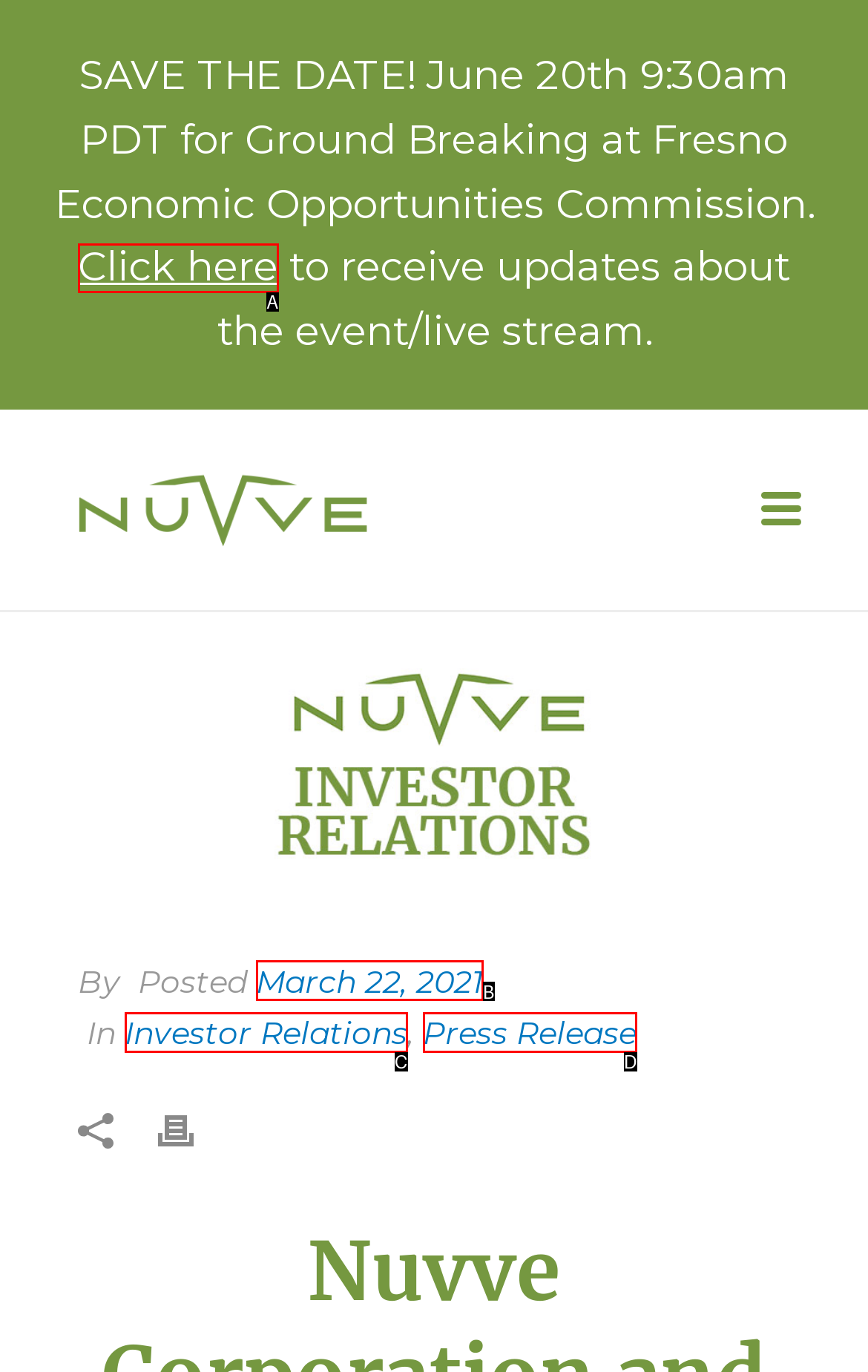Pinpoint the HTML element that fits the description: Investor Relations
Answer by providing the letter of the correct option.

C